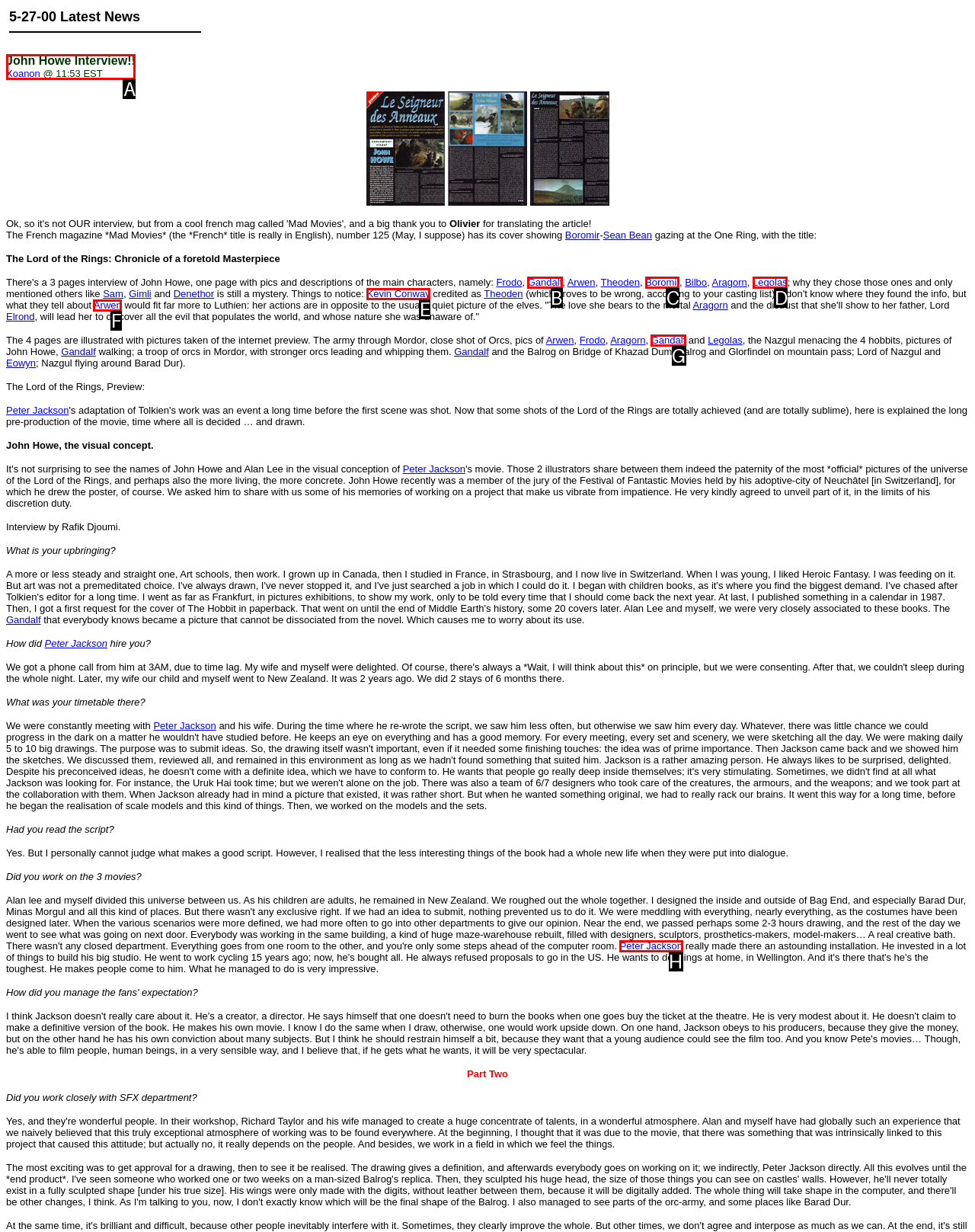Based on the element described as: John Howe Interview!!
Find and respond with the letter of the correct UI element.

A